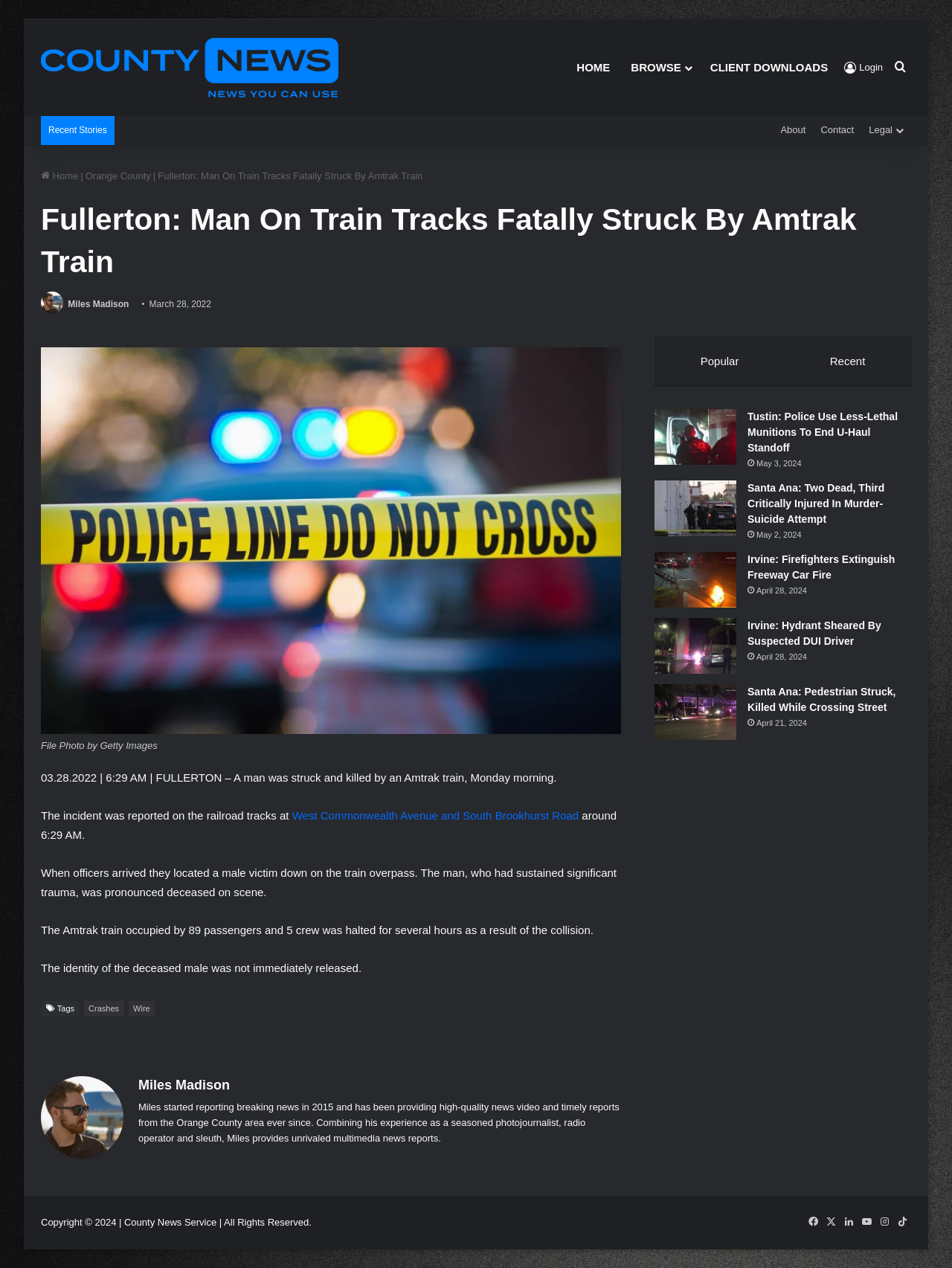Explain in detail what you observe on this webpage.

This webpage is about a news article titled "Fullerton: Man On Train Tracks Fatally Struck By Amtrak Train" and is part of the County News Service website. At the top of the page, there is a primary navigation menu with links to "HOME", "BROWSE", "CLIENT DOWNLOADS", and a search bar. Below this, there is a secondary navigation menu with links to "About", "Contact", and "Legal".

The main content of the page is an article about a man who was struck and killed by an Amtrak train in Fullerton. The article is accompanied by a photo of Miles Madison, the reporter who wrote the article. The article text is divided into several paragraphs, with the first paragraph providing the details of the incident, including the location and time of the accident. The subsequent paragraphs provide more information about the incident, including the response of the authorities and the impact on the train's passengers.

To the right of the main content, there is a sidebar with links to popular and recent news articles, including "Tustin: Police Use Less-Lethal Munitions To End U-Haul Standoff", "Santa Ana: Two Dead, Third Critically Injured In Murder-Suicide Attempt", and "Irvine: Firefighters Extinguish Freeway Car Fire". Each of these links is accompanied by a date, ranging from April 21, 2024, to May 3, 2024.

At the bottom of the page, there is a footer with copyright information and links to the website's social media profiles, including Facebook, LinkedIn, YouTube, Instagram, and TikTok.